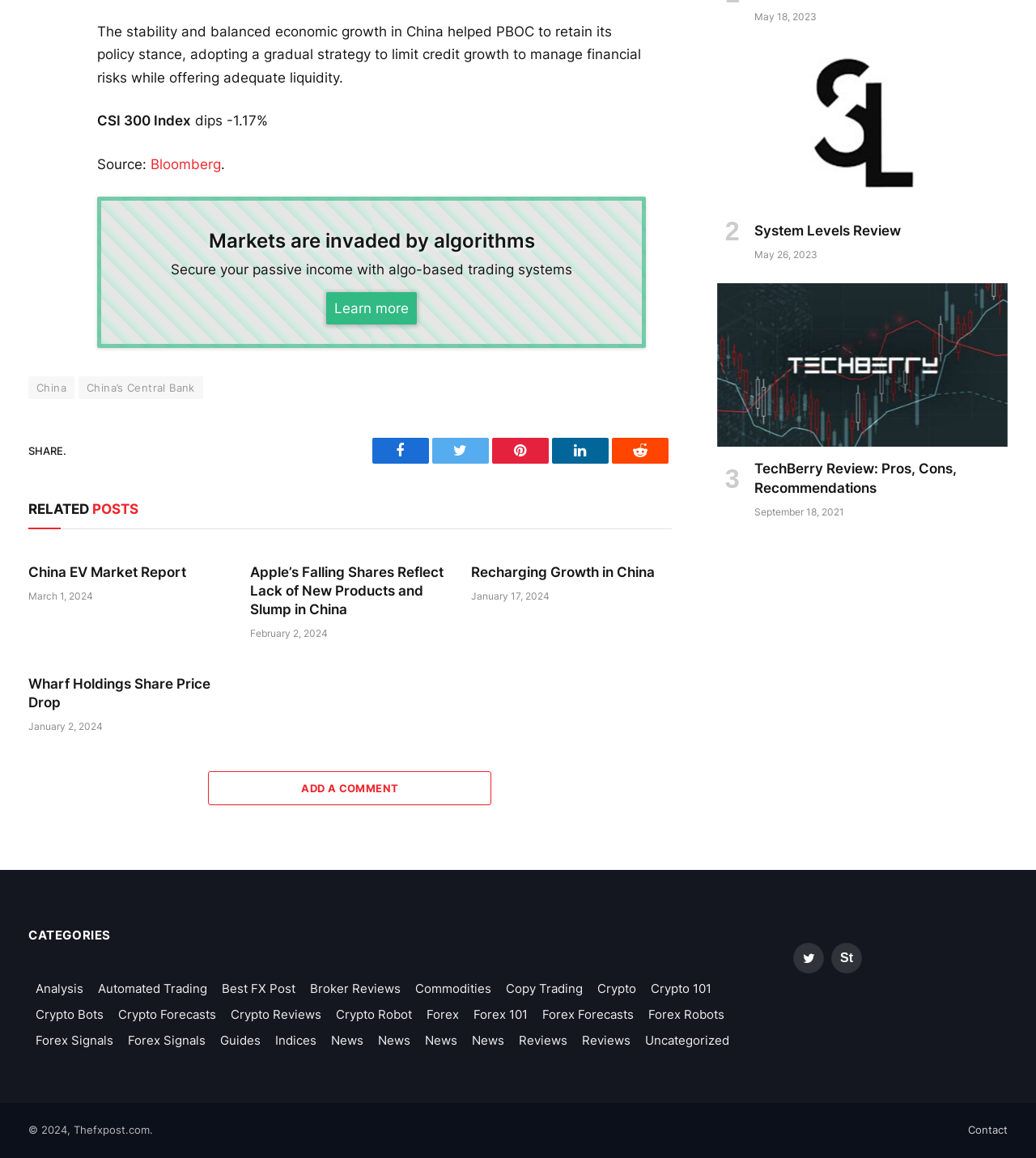Determine the bounding box coordinates of the clickable element to complete this instruction: "Share the current page". Provide the coordinates in the format of four float numbers between 0 and 1, [left, top, right, bottom].

[0.027, 0.383, 0.064, 0.395]